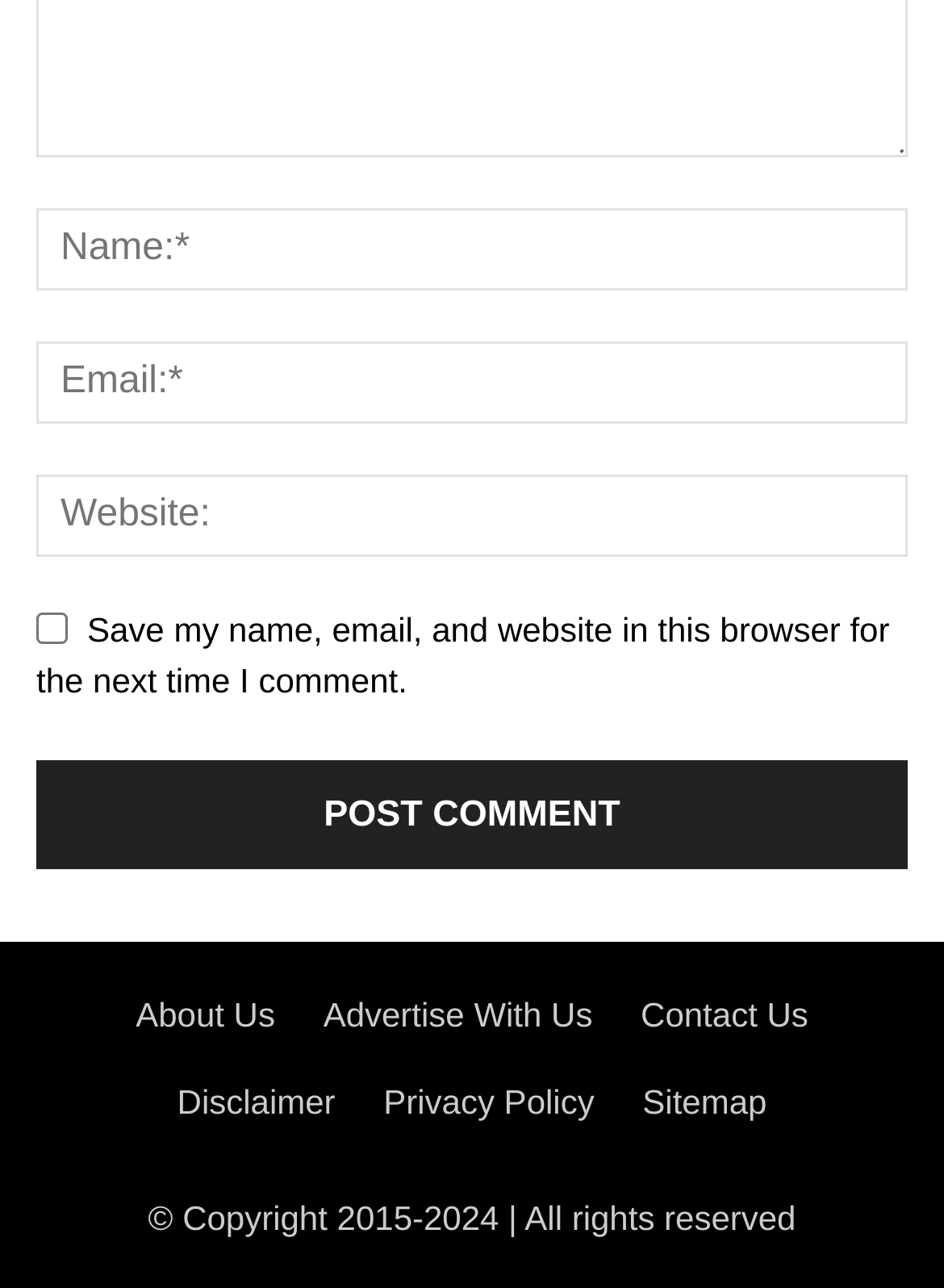Given the element description "Advertise With Us", identify the bounding box of the corresponding UI element.

[0.342, 0.773, 0.628, 0.803]